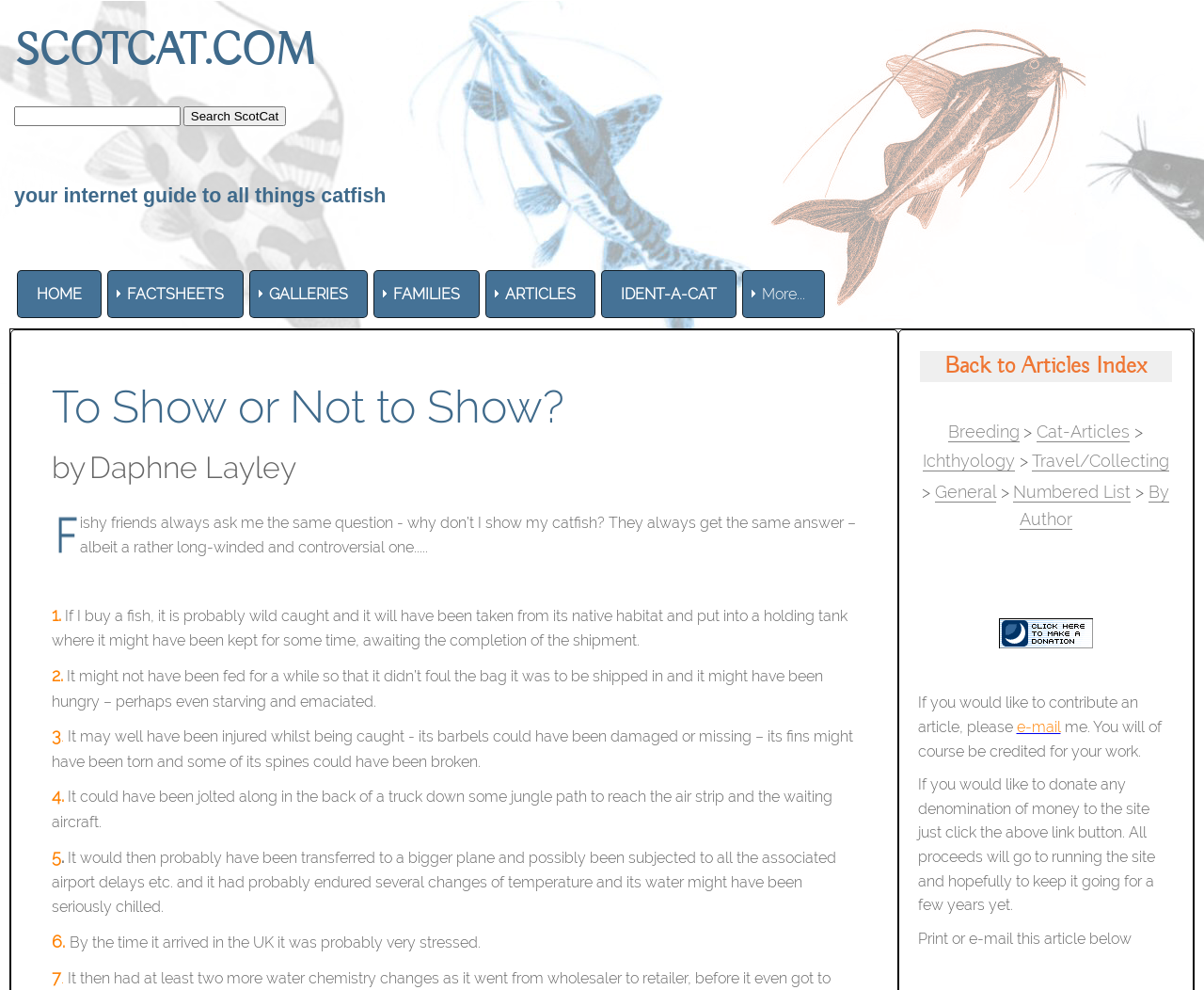Find the bounding box coordinates of the clickable region needed to perform the following instruction: "Go to HOME". The coordinates should be provided as four float numbers between 0 and 1, i.e., [left, top, right, bottom].

[0.014, 0.273, 0.084, 0.321]